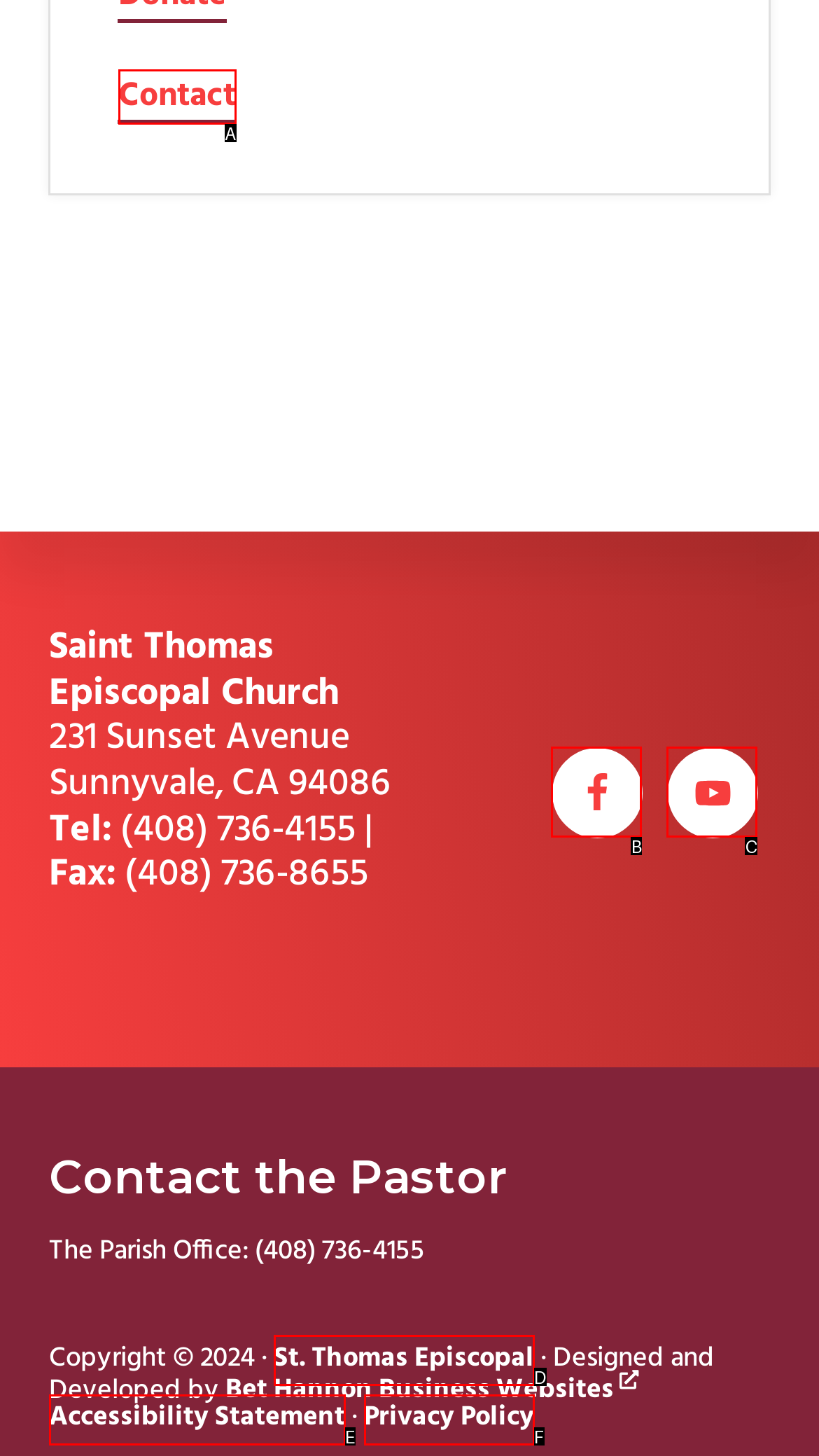Which option corresponds to the following element description: St. Thomas Episcopal?
Please provide the letter of the correct choice.

D